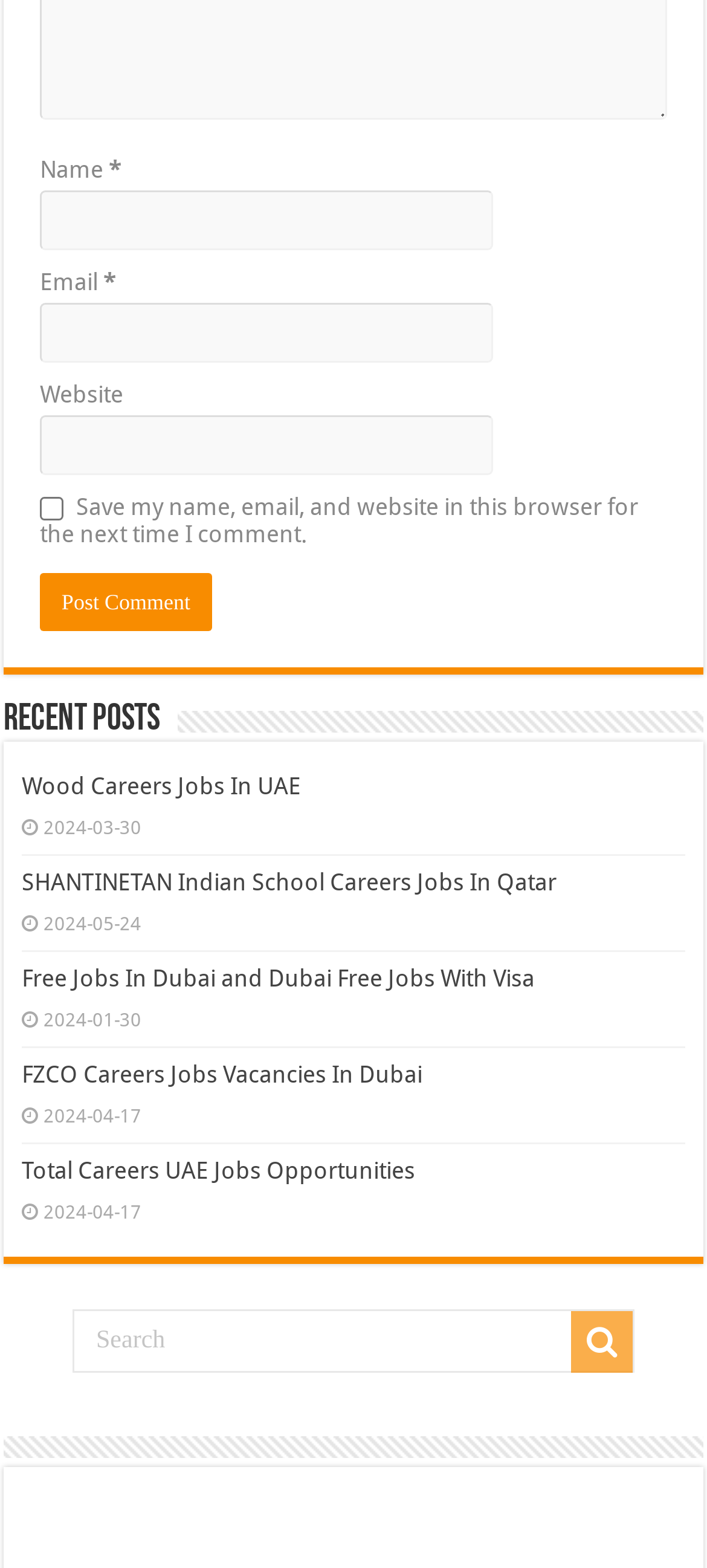Please identify the bounding box coordinates of the element on the webpage that should be clicked to follow this instruction: "Visit the Wood Careers Jobs In UAE page". The bounding box coordinates should be given as four float numbers between 0 and 1, formatted as [left, top, right, bottom].

[0.031, 0.493, 0.426, 0.51]